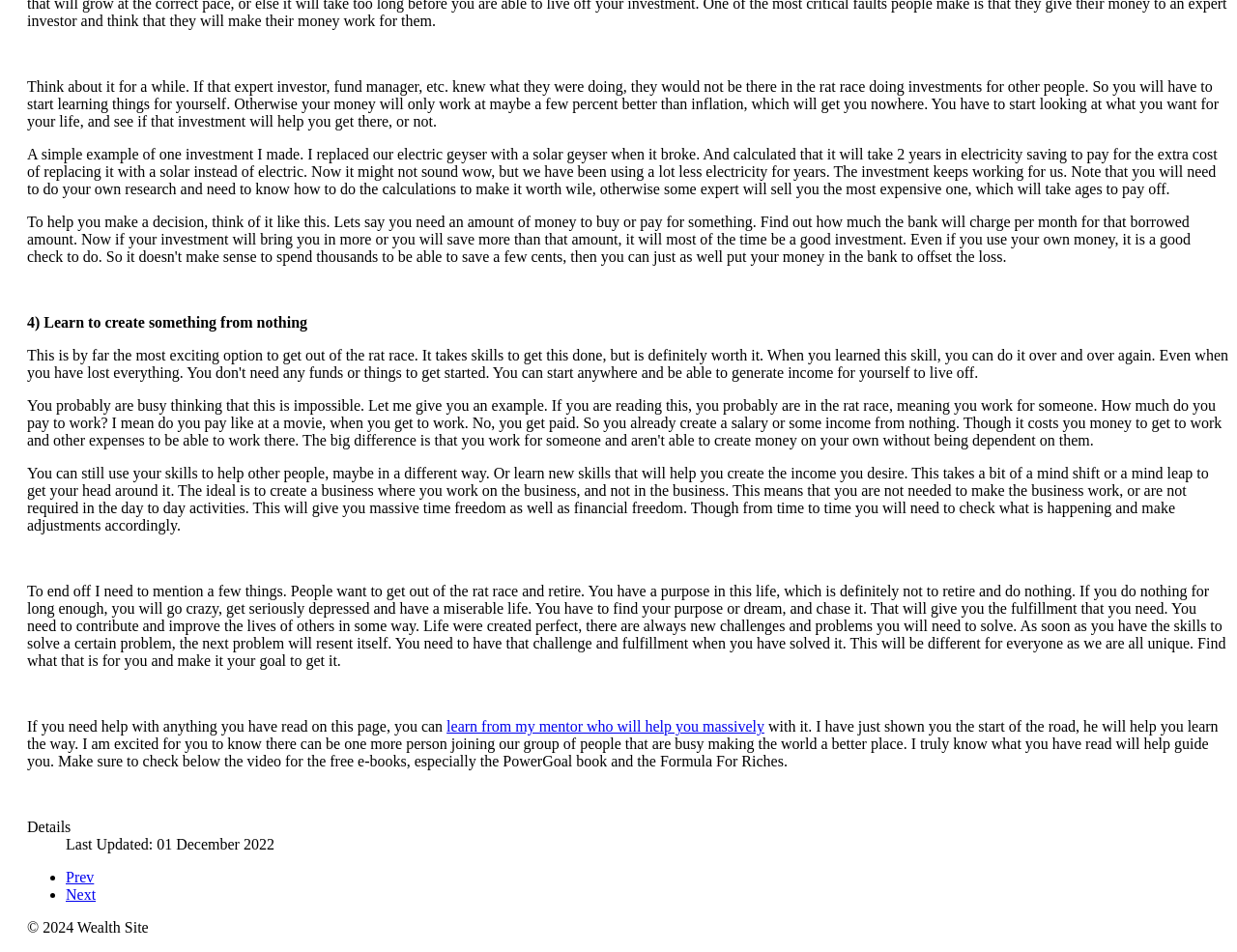Answer the question using only one word or a concise phrase: What is the author's opinion on retirement?

It's not fulfilling